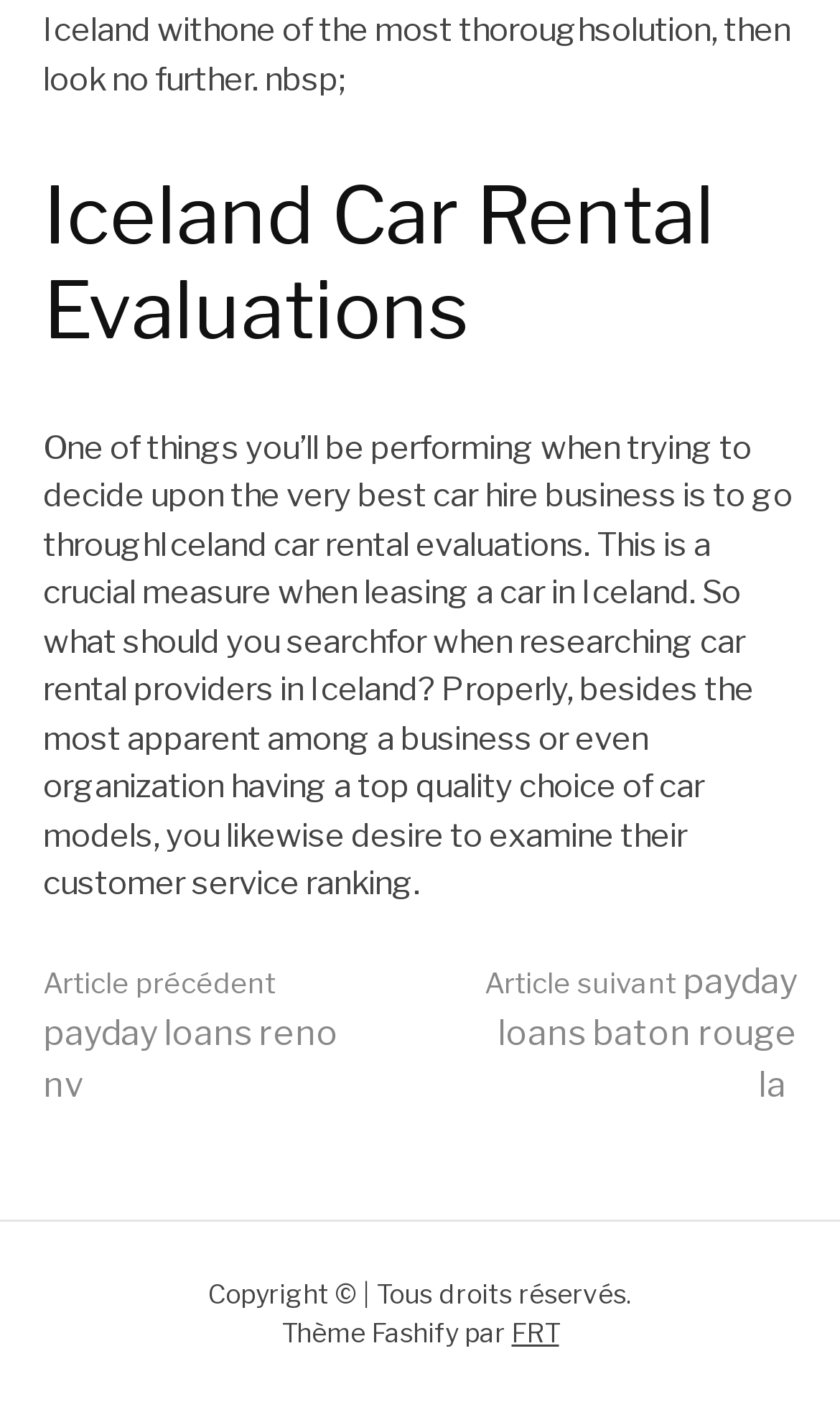Provide a one-word or brief phrase answer to the question:
What is mentioned as an important factor to examine in car rental providers?

Customer service ranking